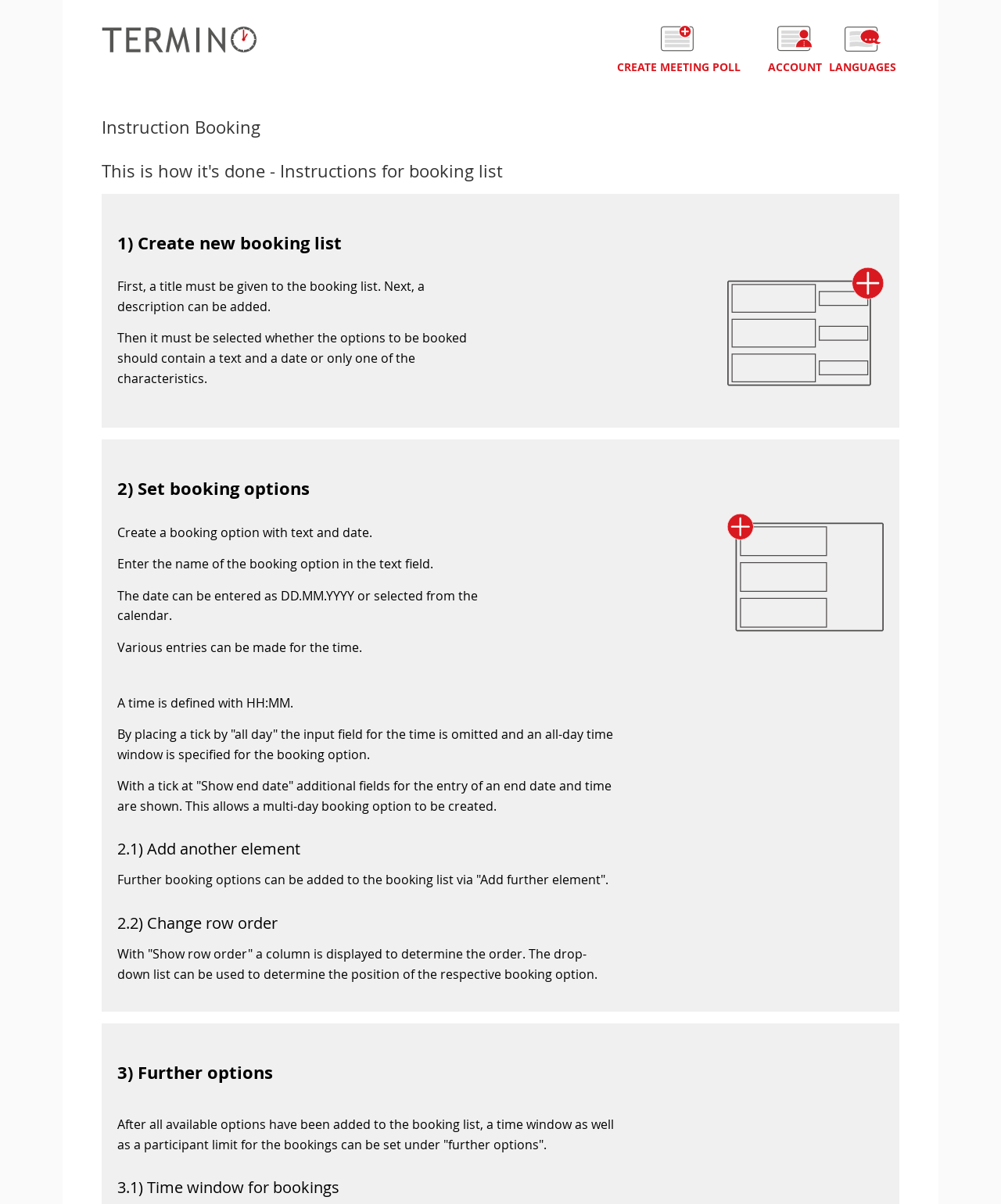Utilize the details in the image to give a detailed response to the question: What is the purpose of the 'ACCOUNT' button?

The 'ACCOUNT' button likely provides access to account settings or related features, as it has a popup menu, but the exact details are not specified on the webpage.